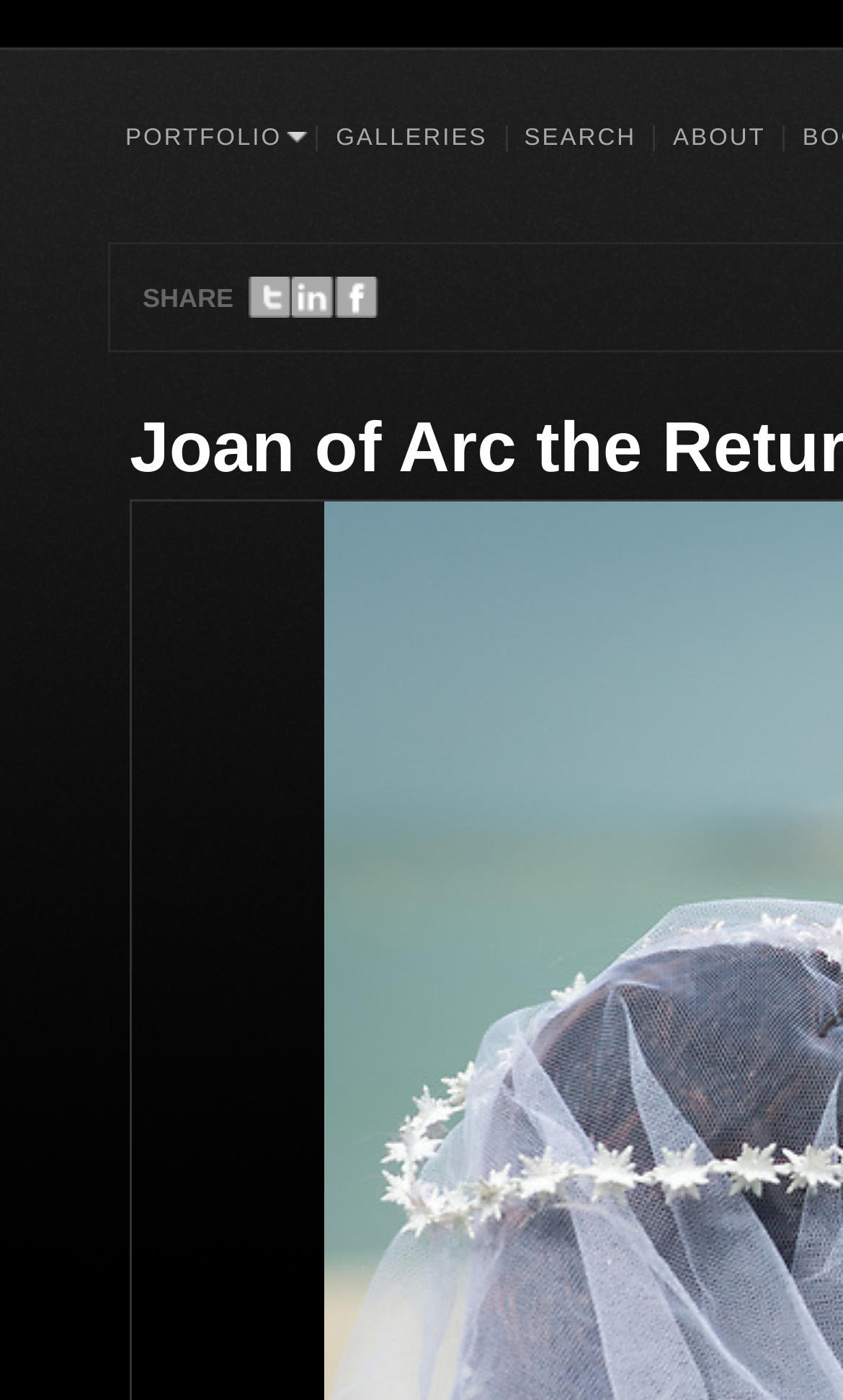How many social media icons are there?
Look at the image and respond with a one-word or short phrase answer.

3